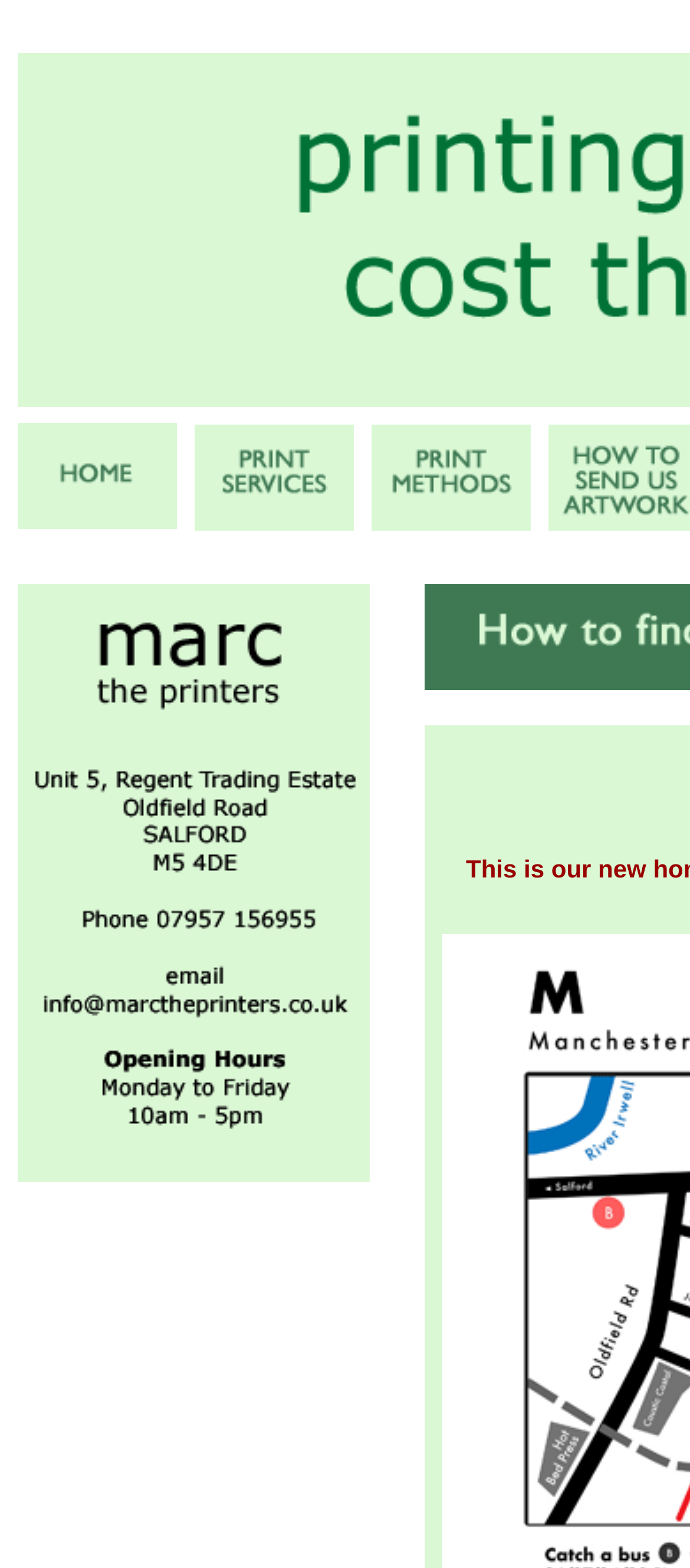How many links are on the top section of the webpage?
From the details in the image, provide a complete and detailed answer to the question.

By analyzing the bounding box coordinates, I can see that there are three links with images on the top section of the webpage, with y1 coordinates ranging from 0.271 to 0.341.